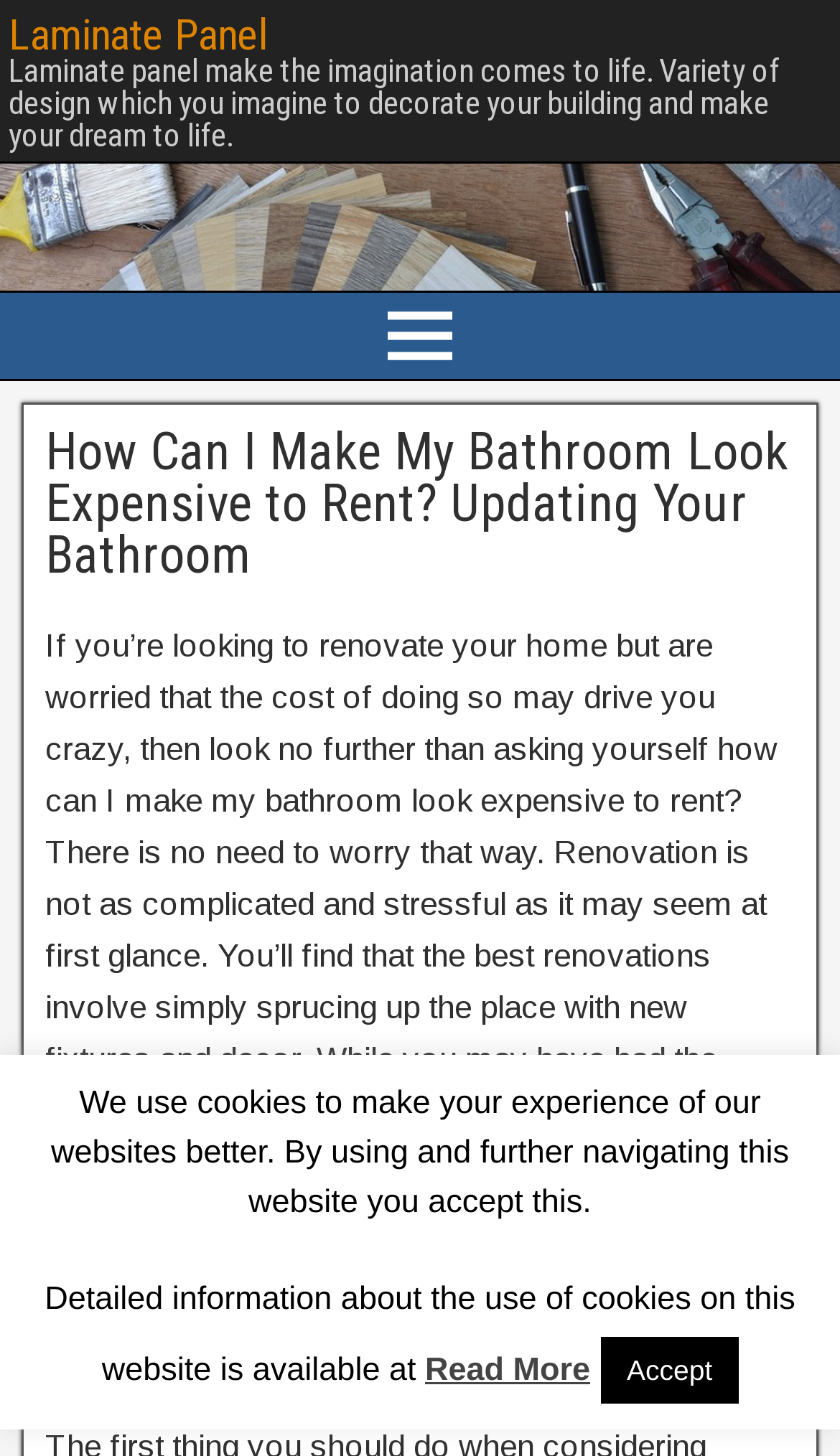What is the focus of the renovation tips?
Answer the question with detailed information derived from the image.

According to the webpage, the focus of the renovation tips is on sprucing up the bathroom with new fixtures and decor. The text 'You’ll find that the best renovations involve simply sprucing up the place with new fixtures and decor.' supports this conclusion.